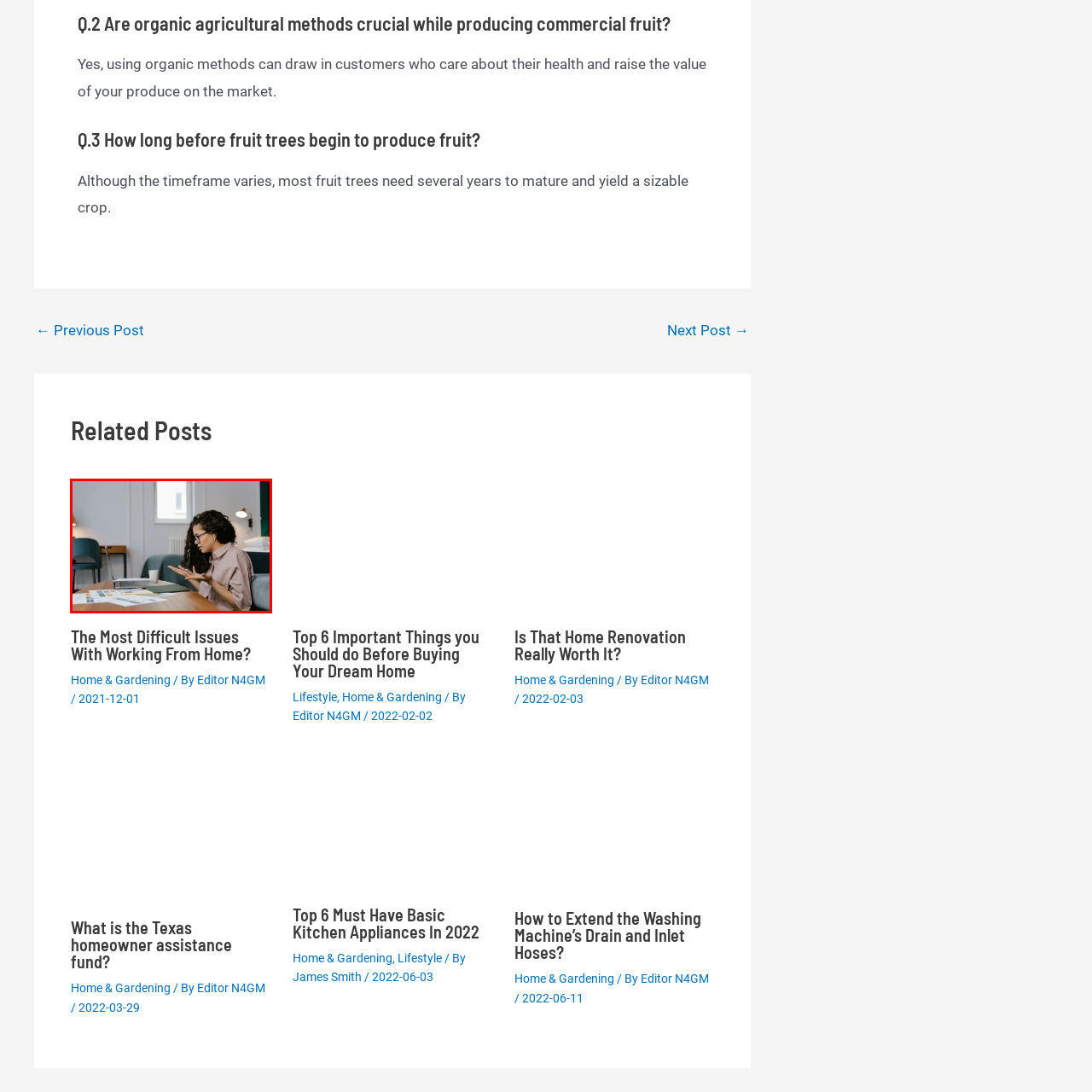Observe the image area highlighted by the pink border and answer the ensuing question in detail, using the visual cues: 
What is on the table in front of the woman?

The caption describes the table as 'cluttered with documents and a coffee cup', indicating that these items are present on the table and contributing to the sense of busyness and clutter.